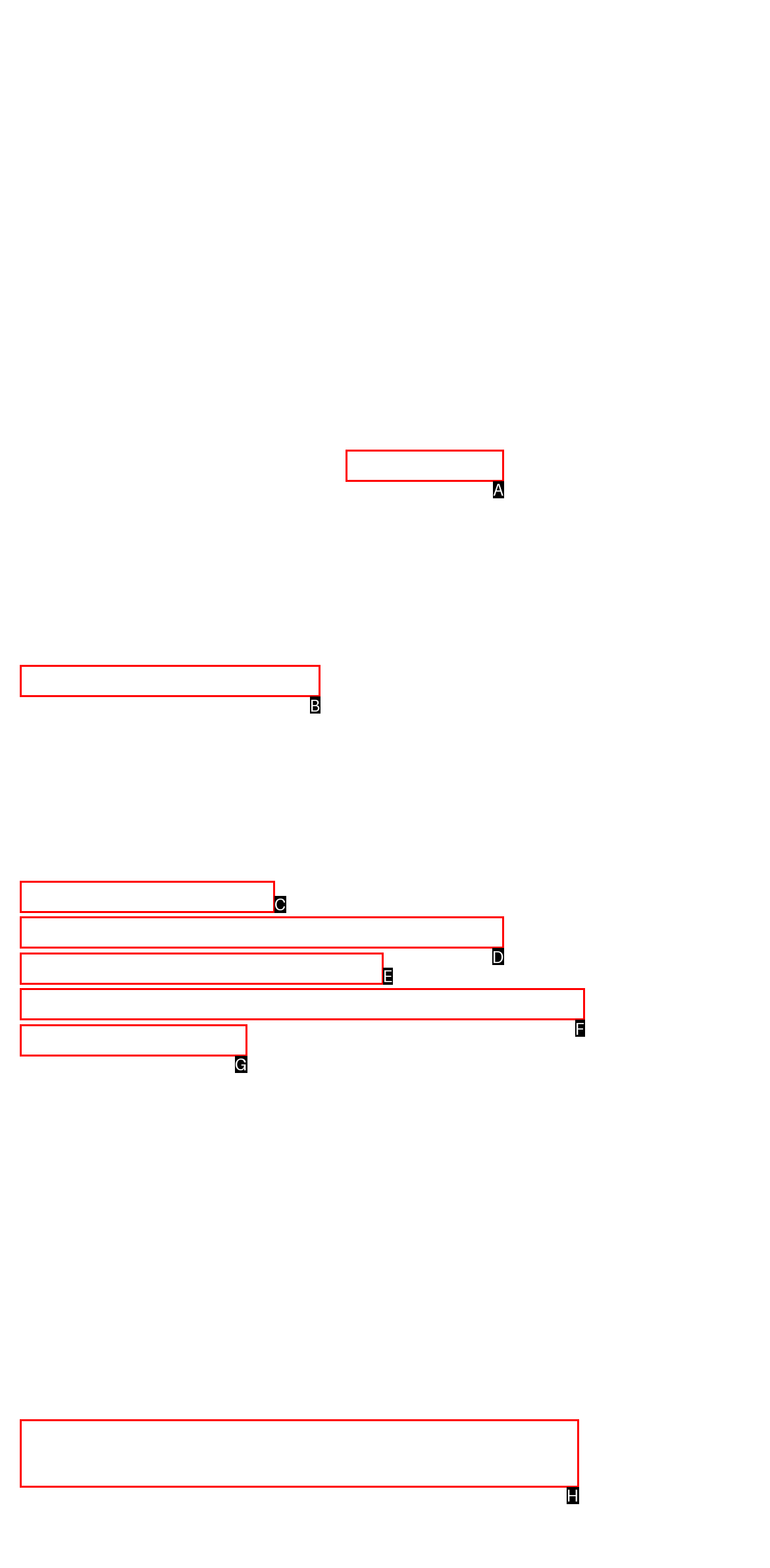Identify the HTML element that corresponds to the description: Disaster Preparedness
Provide the letter of the matching option from the given choices directly.

C